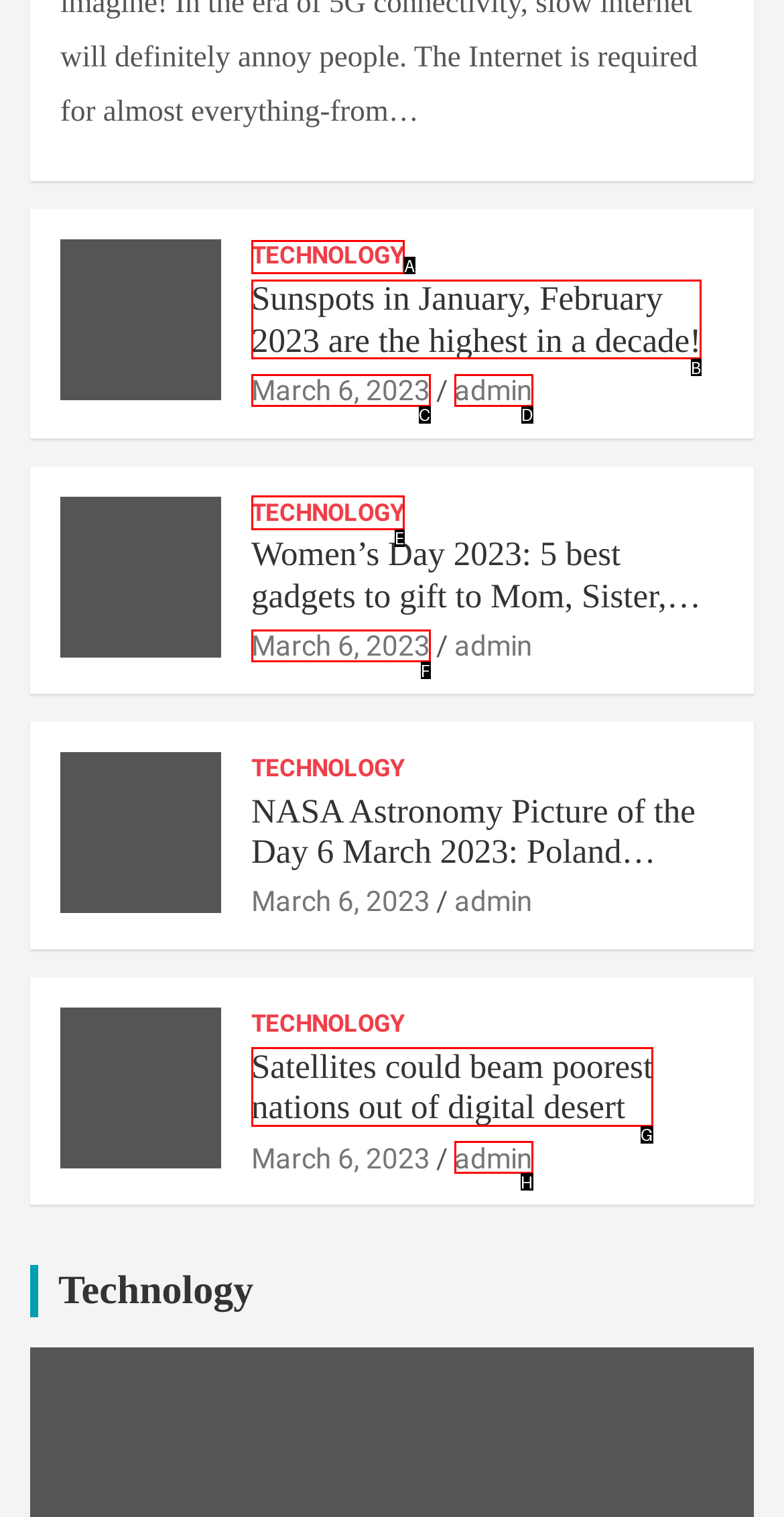Select the correct option based on the description: Technology
Answer directly with the option’s letter.

A